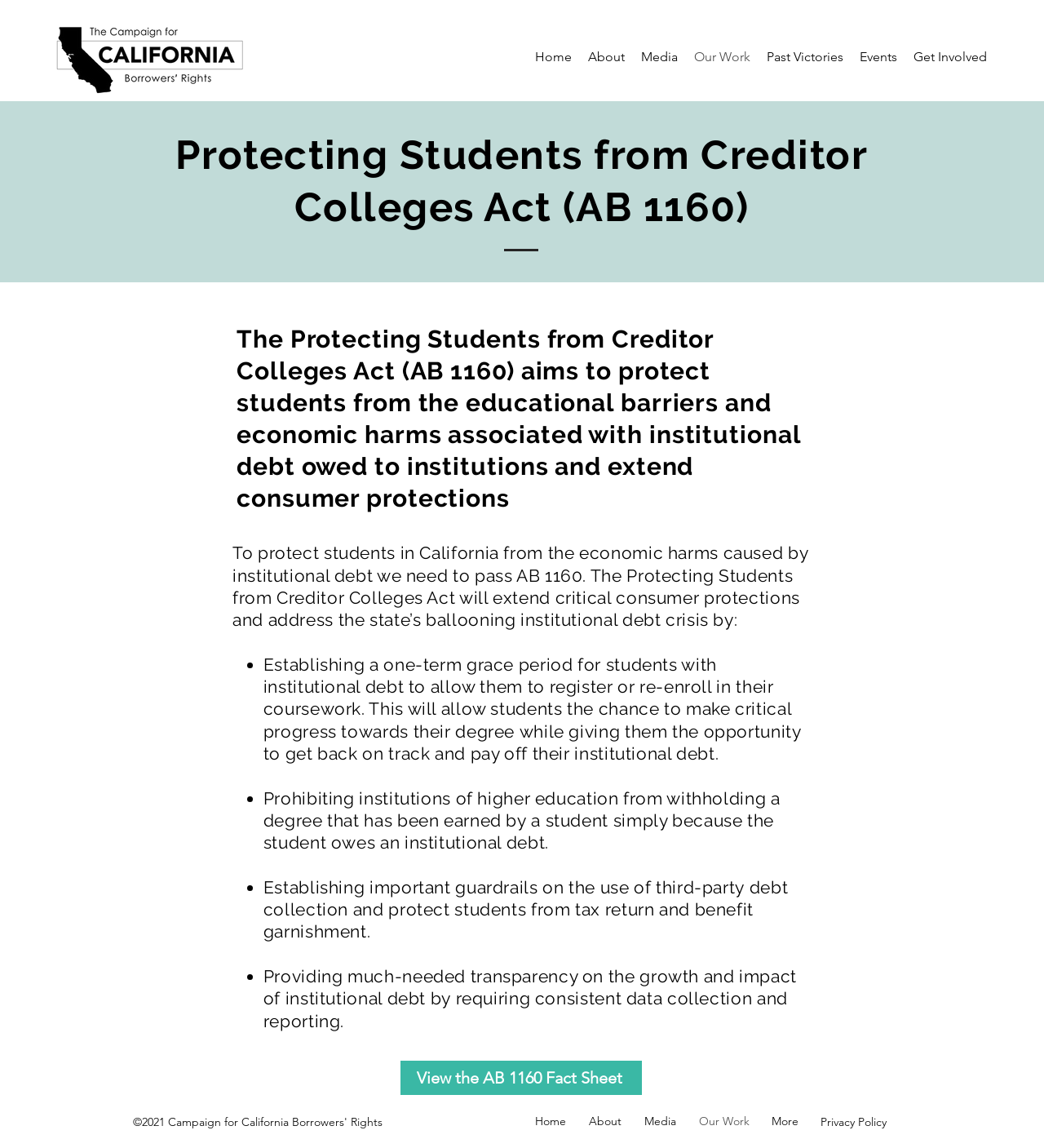Use a single word or phrase to answer the question:
What is the purpose of requiring consistent data collection and reporting?

Providing transparency